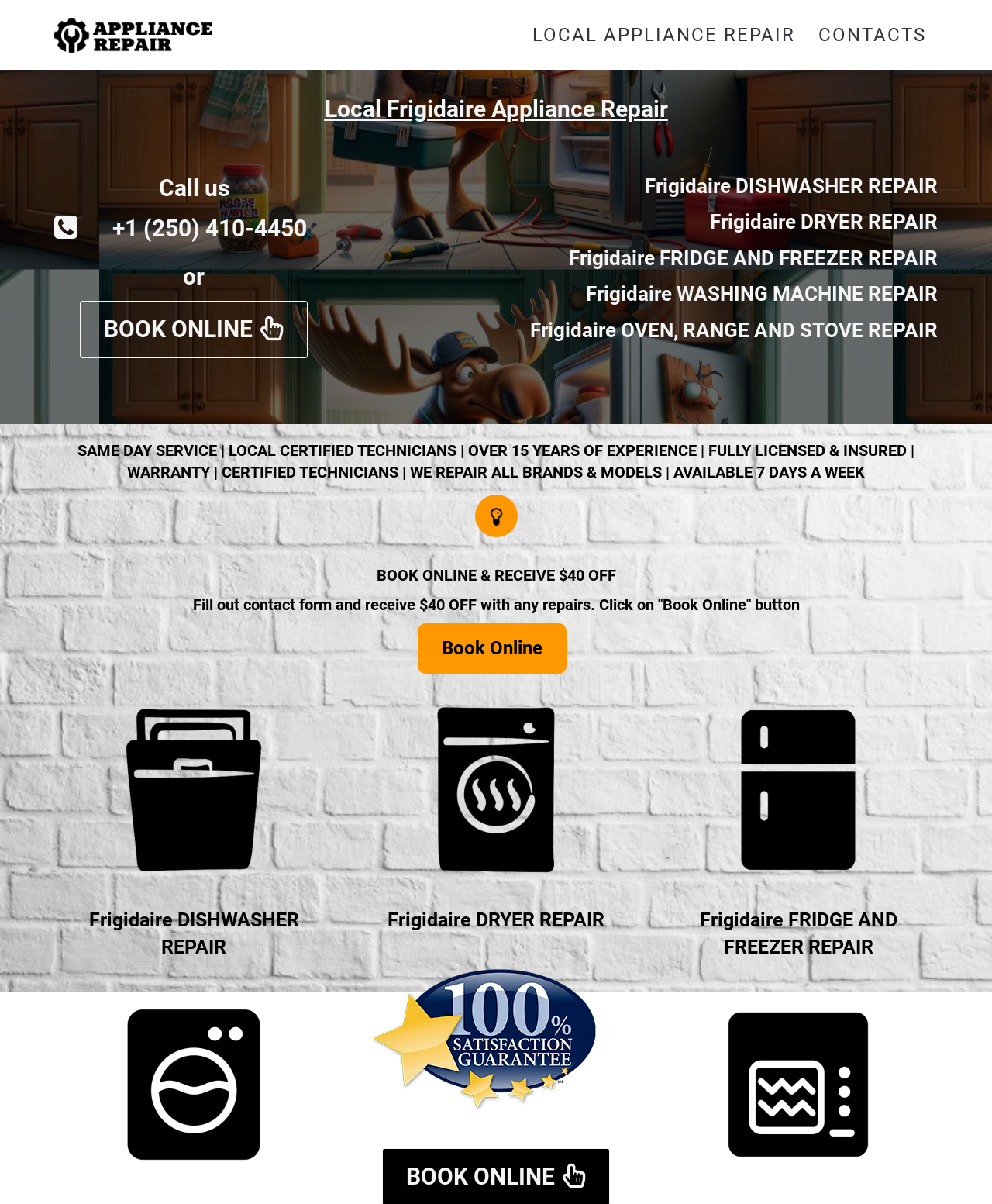Illustrate the webpage's structure and main components comprehensively.

This webpage is about Frigidaire washing machine repair services provided by BC Victoria Local Appliance Repair. At the top, there is a logo of BC Victoria Local Appliance Repair, accompanied by a link to the company's website. Below the logo, there are three main navigation links: "LOCAL APPLIANCE REPAIR", "CONTACTS", and "Local Frigidaire Appliance Repair".

On the left side, there is a call-to-action section with a "Call us" text, a phone number "+1 (250) 410-4450", and an "or" text, followed by a "BOOK ONLINE" link with an arrow icon. 

The main content area is divided into two sections. The first section lists various Frigidaire appliance repair services, including dishwasher repair, dryer repair, fridge and freezer repair, washing machine repair, and oven, range, and stove repair. Each service is represented by a link and an image.

The second section appears to be a promotional area. It starts with a long text describing the benefits of the repair service, including same-day service, local certified technicians, and warranty. Below this text, there is a promotional offer: "BOOK ONLINE & RECEIVE $40 OFF" with a "Book Online" button. A detailed description of the offer is provided below, explaining how to receive the discount.

At the bottom of the page, there are more links to specific appliance repair services, including dishwasher repair, dryer repair, fridge repair, and oven repair, each accompanied by an image.